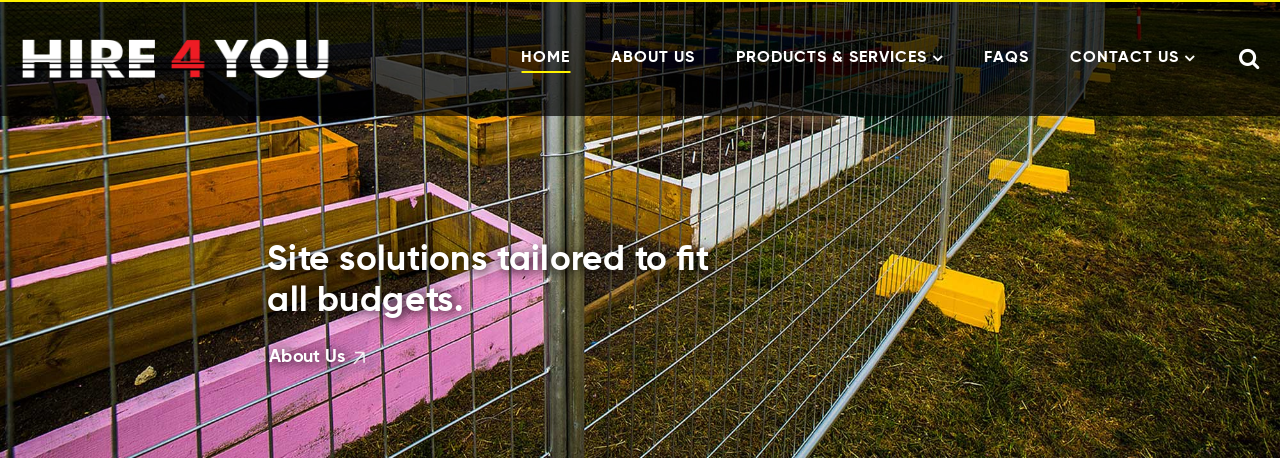Elaborate on the image by describing it in detail.

This image showcases a well-organized temporary fencing setup, highlighting the versatility of fencing solutions offered by Hire 4 You in Melbourne. The fencing is designed to be both practical and visually appealing, enclosing a series of raised garden beds that are painted in vibrant colors, including pink, yellow, and white. The promotional text overlay emphasizes that Hire 4 You provides site solutions tailored to fit all budgets, reinforcing their commitment to affordable and flexible fencing options for various needs. The image serves as a visual representation of the company's services, showcasing how temporary fencing can be integrated into different environments, such as gardens or construction sites, to create safe and secure spaces.